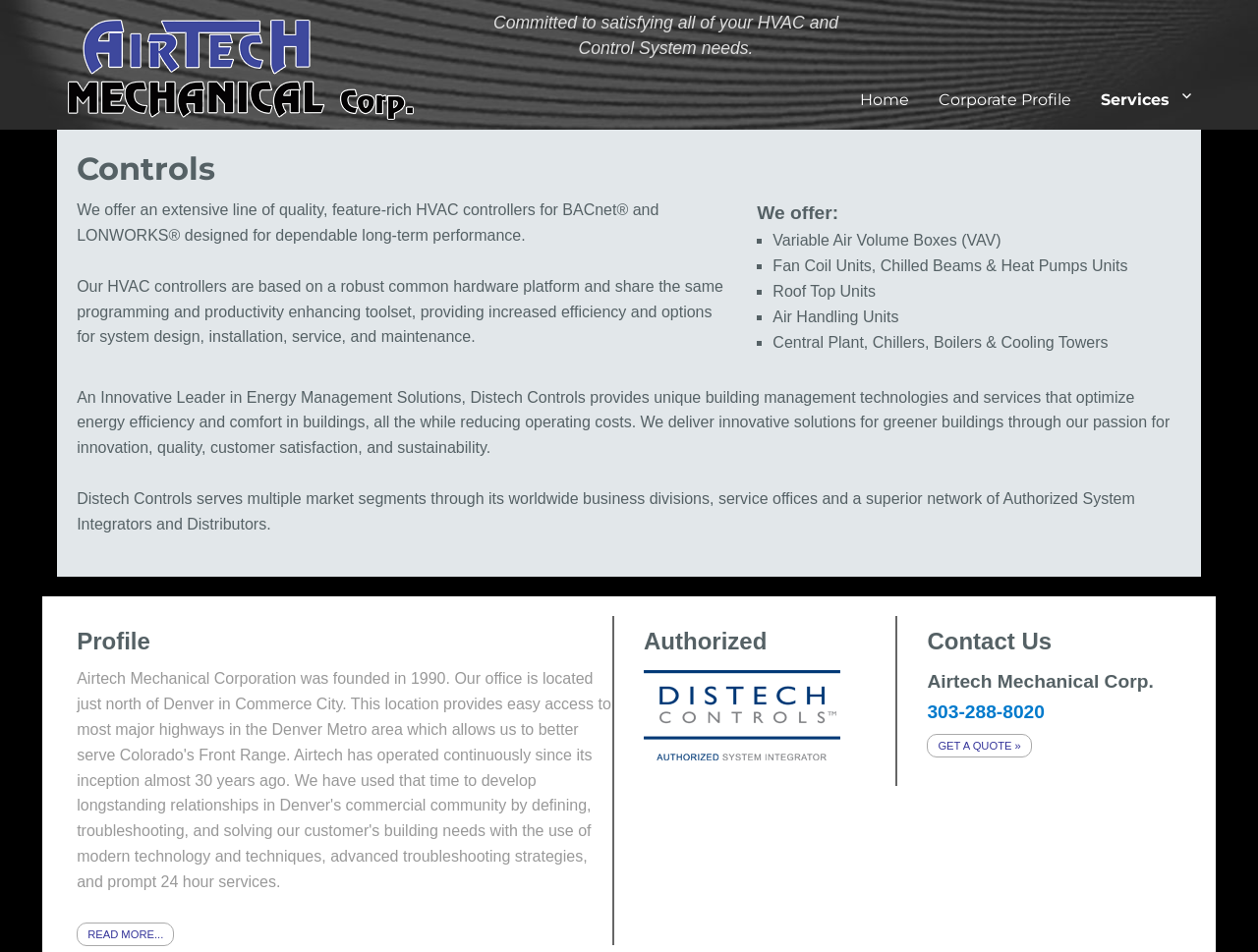What is the company name?
Please provide a comprehensive answer based on the contents of the image.

The company name can be found in the heading element at the top of the webpage, which reads 'Airtech Mechanical Corporation'. This is also the text of the link element with the same text content.